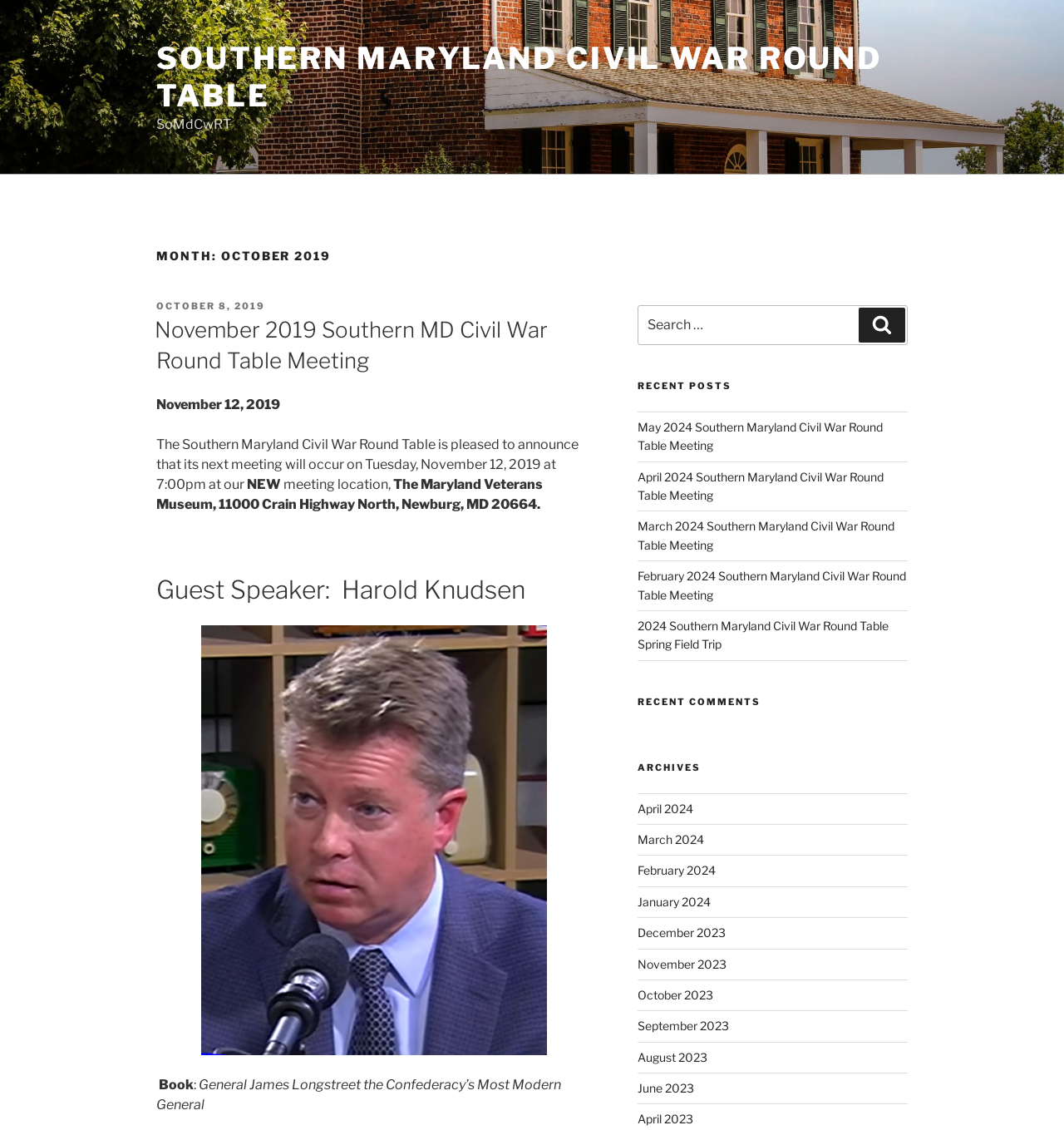Please provide a comprehensive response to the question below by analyzing the image: 
What is the name of the museum where the next meeting will be held?

I found the answer by looking at the text under the 'MONTH: OCTOBER 2019' heading, which mentions the meeting location as The Maryland Veterans Museum, 11000 Crain Highway North, Newburg, MD 20664.